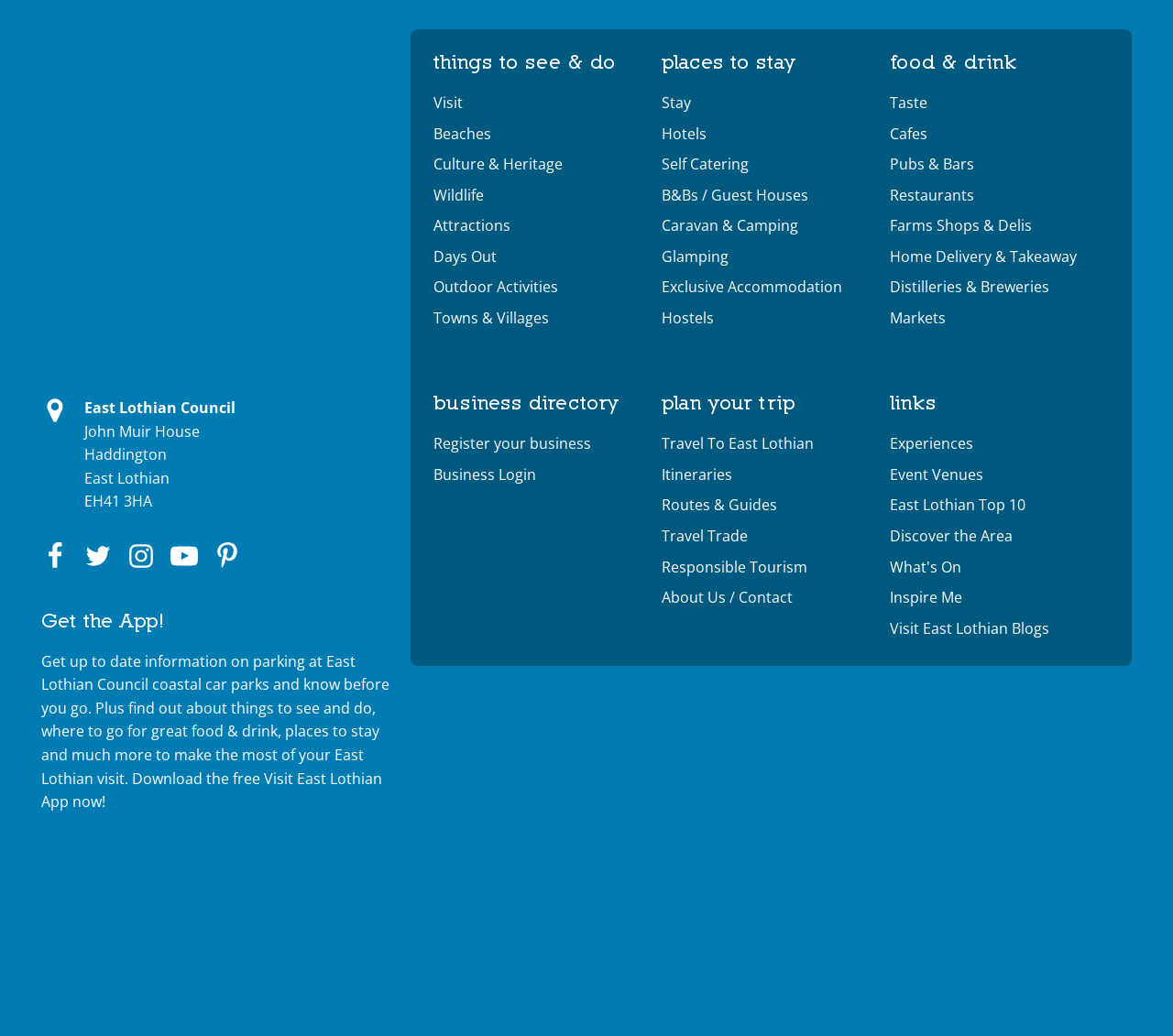Please identify the bounding box coordinates of the element on the webpage that should be clicked to follow this instruction: "Get the Visit East Lothian App". The bounding box coordinates should be given as four float numbers between 0 and 1, formatted as [left, top, right, bottom].

[0.035, 0.585, 0.141, 0.613]